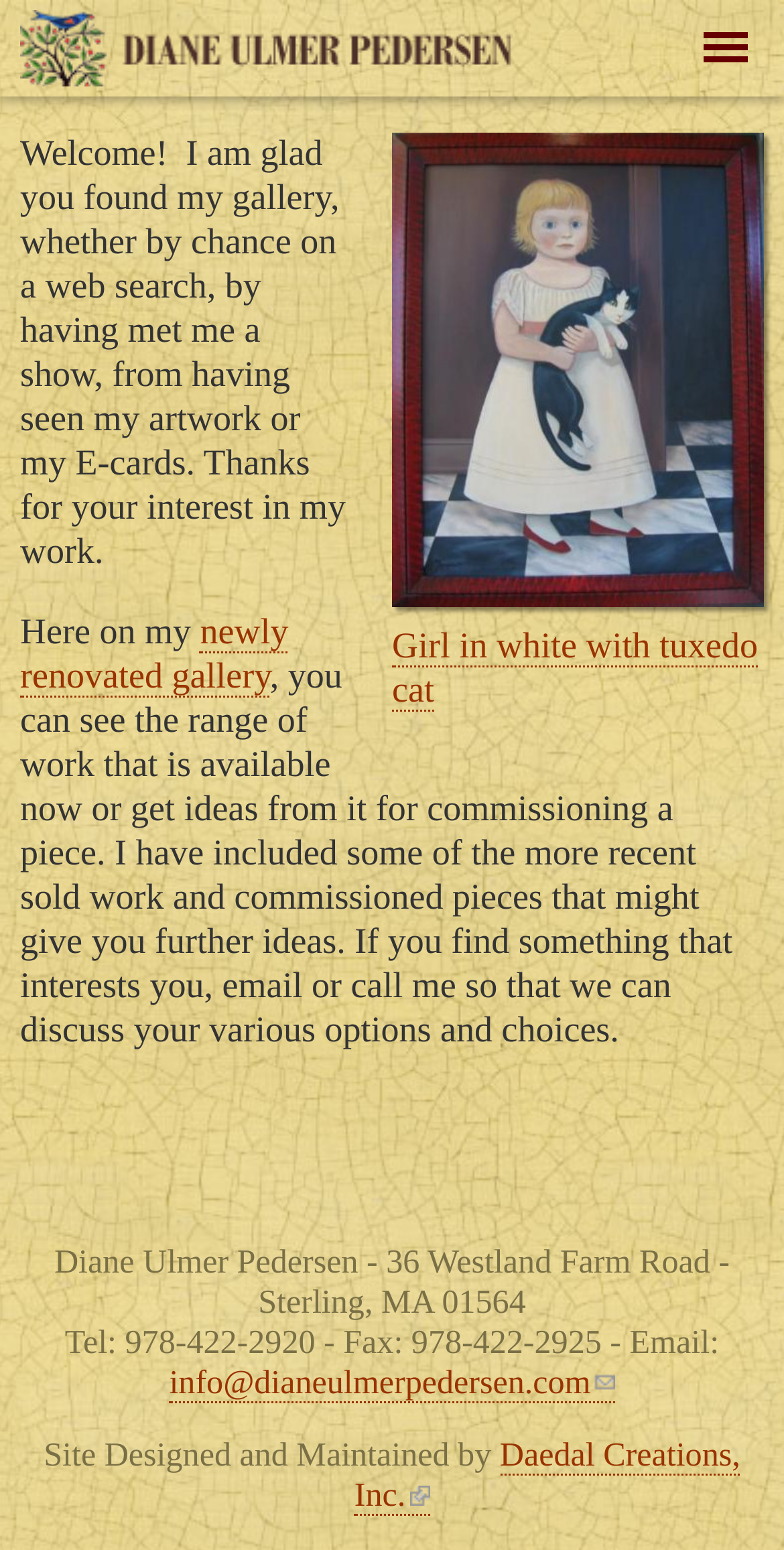Who designed the website?
Please answer the question with a single word or phrase, referencing the image.

Daedal Creations, Inc.